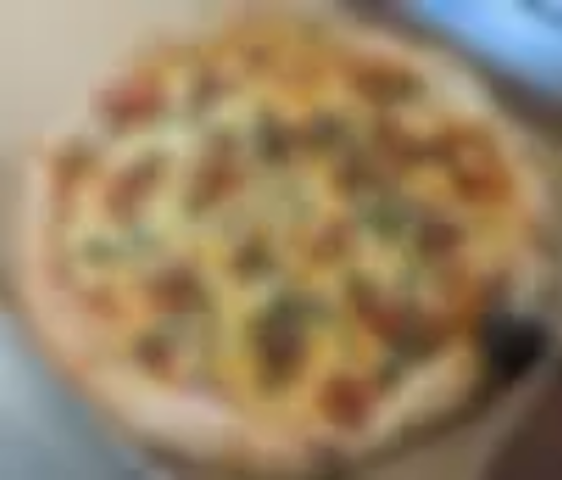Please analyze the image and give a detailed answer to the question:
What type of pepper is used as a topping?

The caption specifically mentions 'pieces of green bell pepper' as one of the vibrant toppings on the pizza, indicating that green bell pepper is used as a topping.